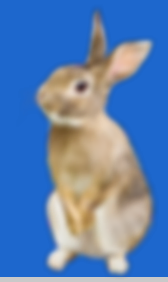Describe every aspect of the image in detail.

The image features a rabbit in a standing position, showcasing its alert posture and distinctive features against a bright blue background. This depiction accompanies a discussion on rabbit semen extenders, specifically highlighting the successful development of "Lepex." The context notes that Lepex was created to enhance sperm motility during storage at 17°C, which is crucial for improving reproductive performance in rabbits. This research builds on previous findings regarding the benefits of various additives, such as Matrix, in improving fertility rates and litter sizes in different species. The image serves as a visual representation of the subject matter, emphasizing the importance of effective semens extenders in animal reproduction studies.